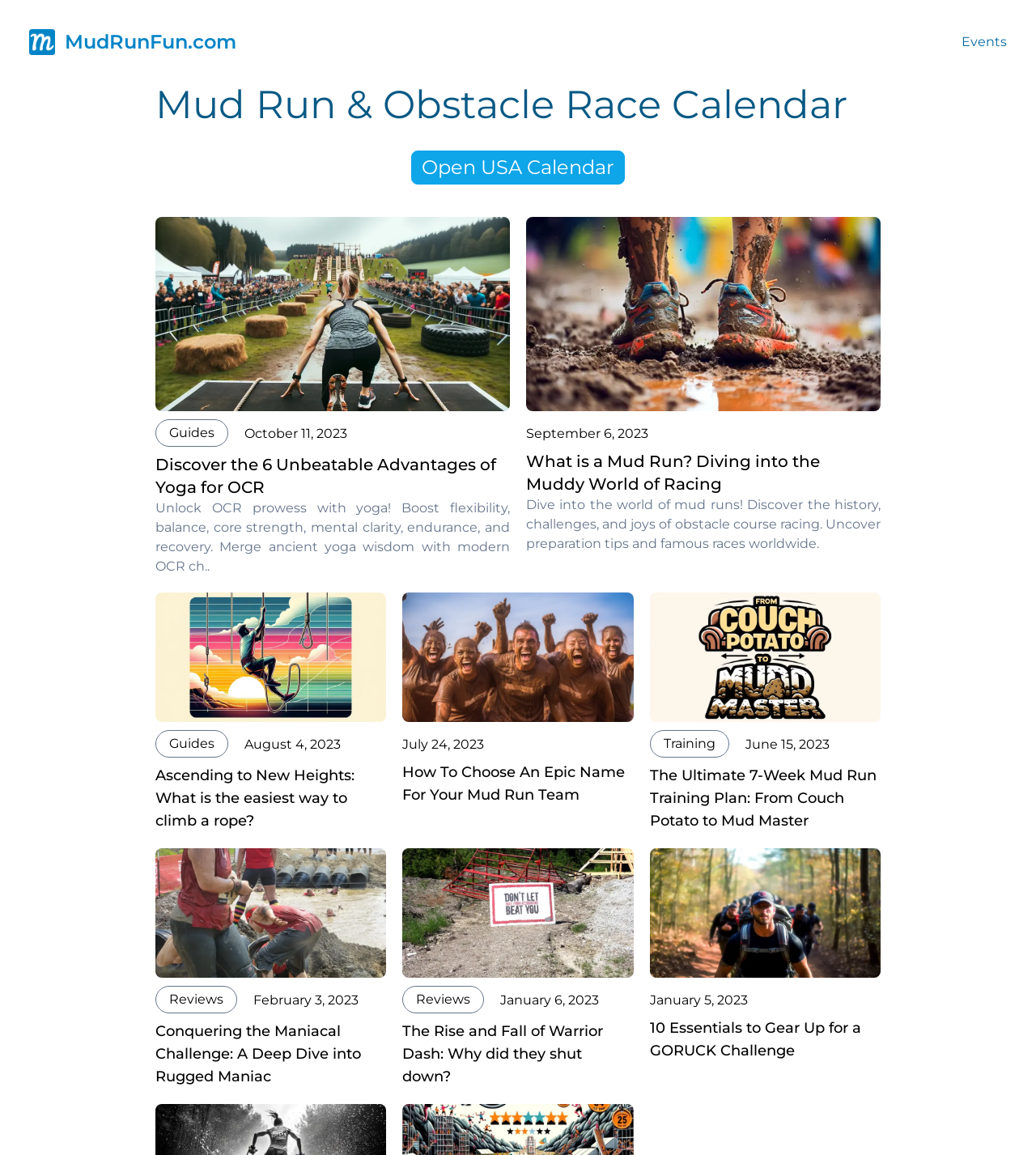Specify the bounding box coordinates of the area to click in order to execute this command: 'Explore the 'Training' section'. The coordinates should consist of four float numbers ranging from 0 to 1, and should be formatted as [left, top, right, bottom].

[0.64, 0.637, 0.69, 0.65]